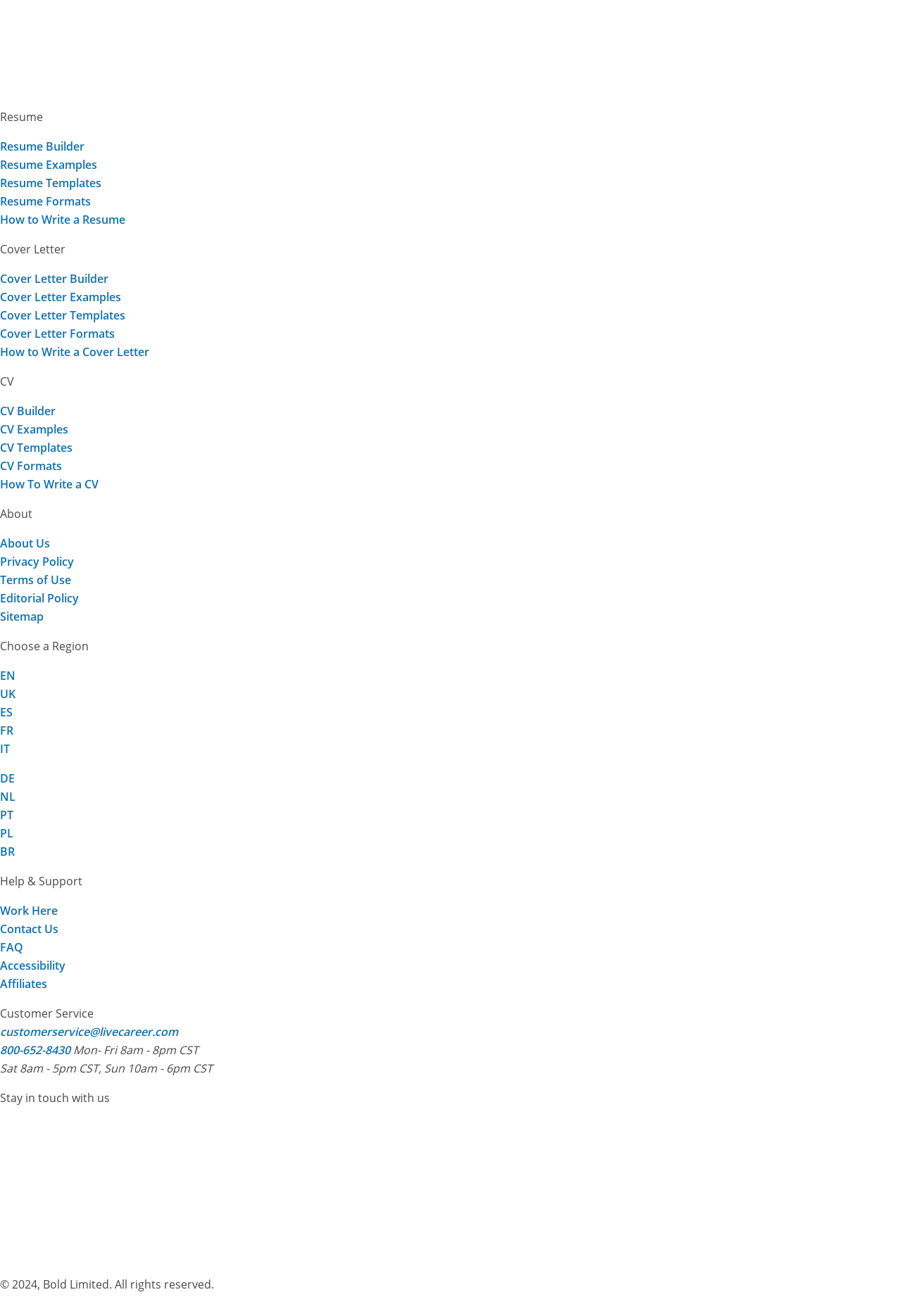Identify the bounding box coordinates of the part that should be clicked to carry out this instruction: "Click on Cover Letter Builder".

[0.0, 0.206, 0.12, 0.218]